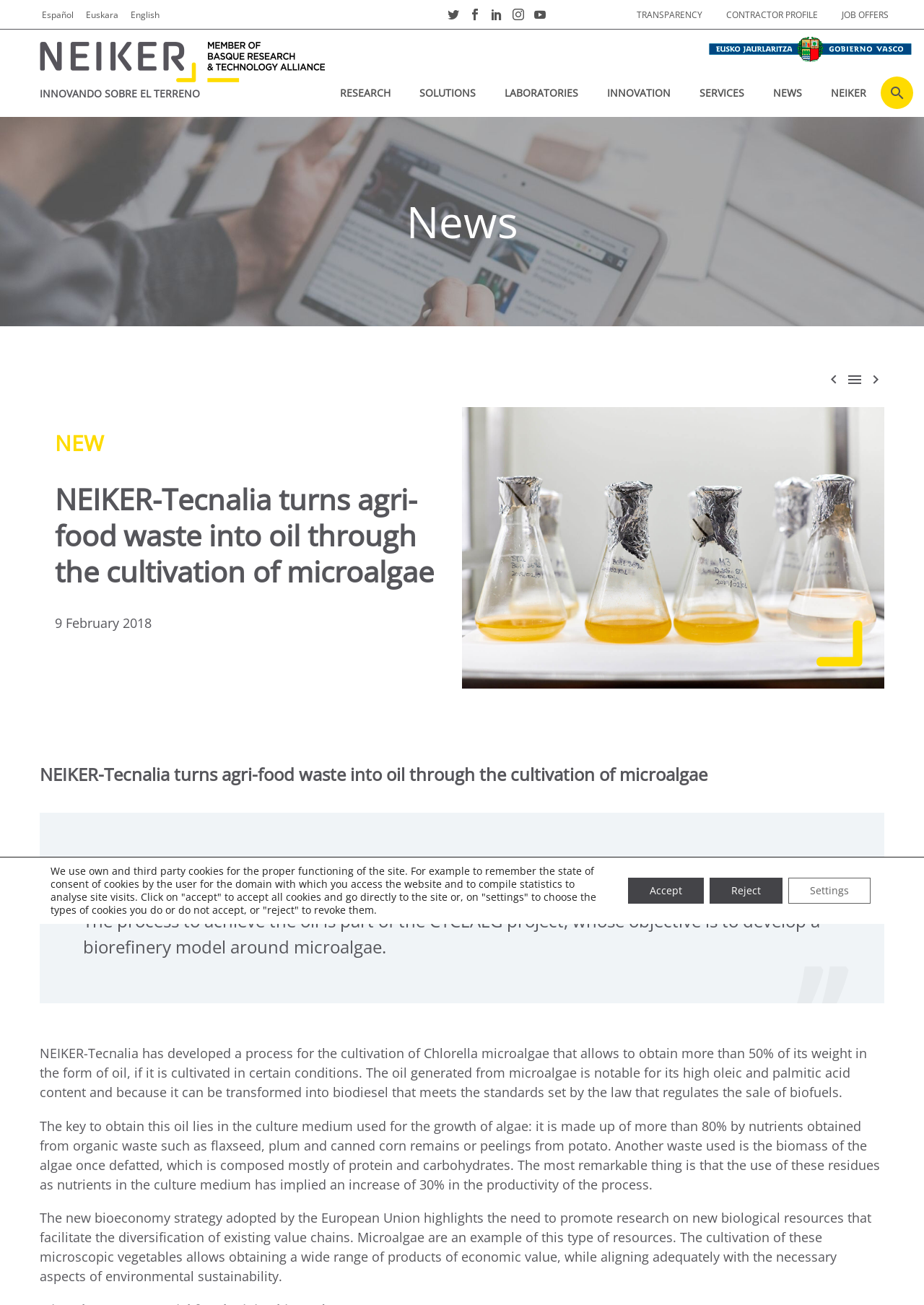What is the increase in productivity of the process?
Refer to the image and give a detailed answer to the query.

The article states that the use of residues as nutrients in the culture medium has implied an increase of 30% in the productivity of the process.